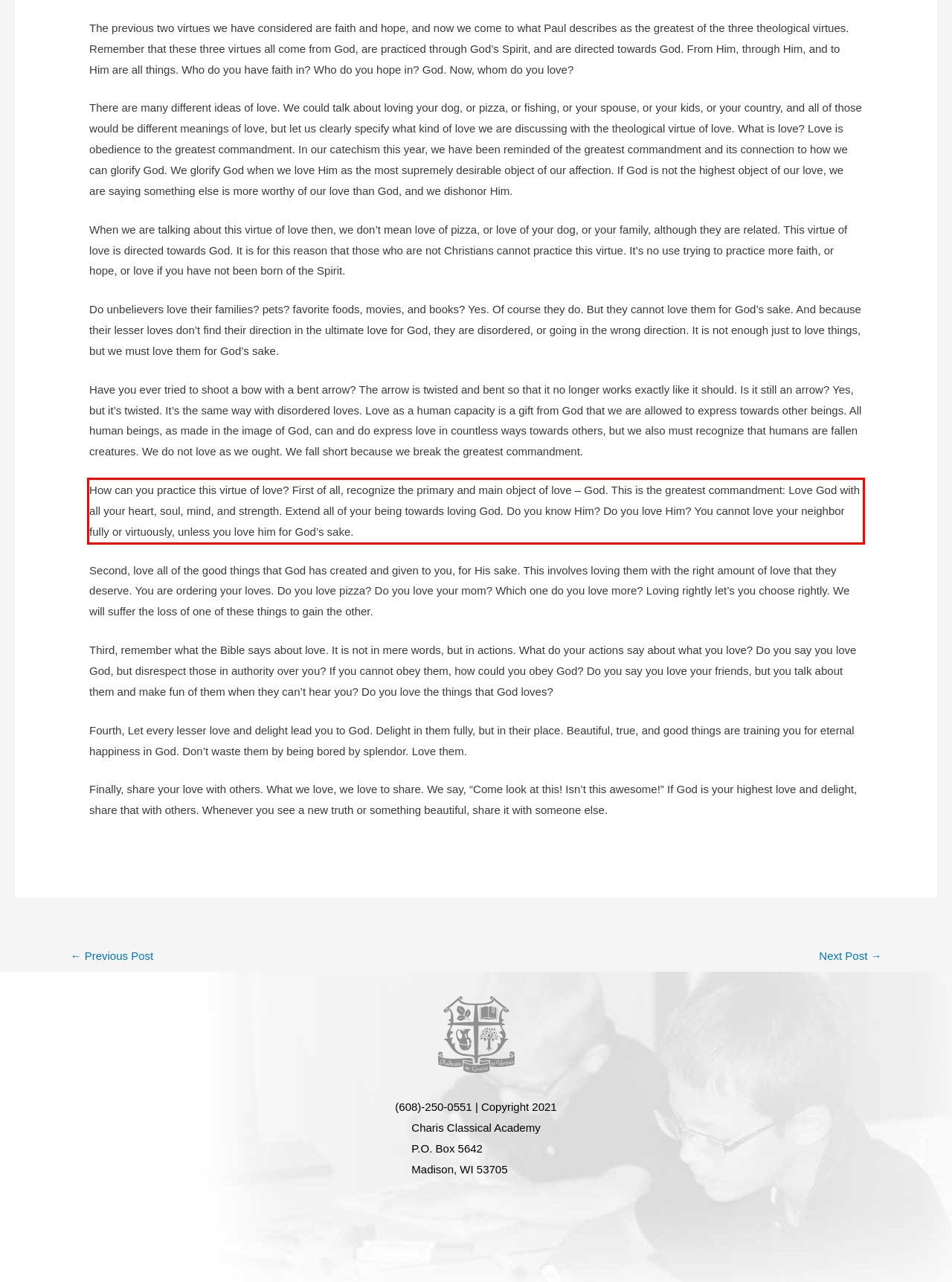Using the provided webpage screenshot, recognize the text content in the area marked by the red bounding box.

How can you practice this virtue of love? First of all, recognize the primary and main object of love – God. This is the greatest commandment: Love God with all your heart, soul, mind, and strength. Extend all of your being towards loving God. Do you know Him? Do you love Him? You cannot love your neighbor fully or virtuously, unless you love him for God’s sake.